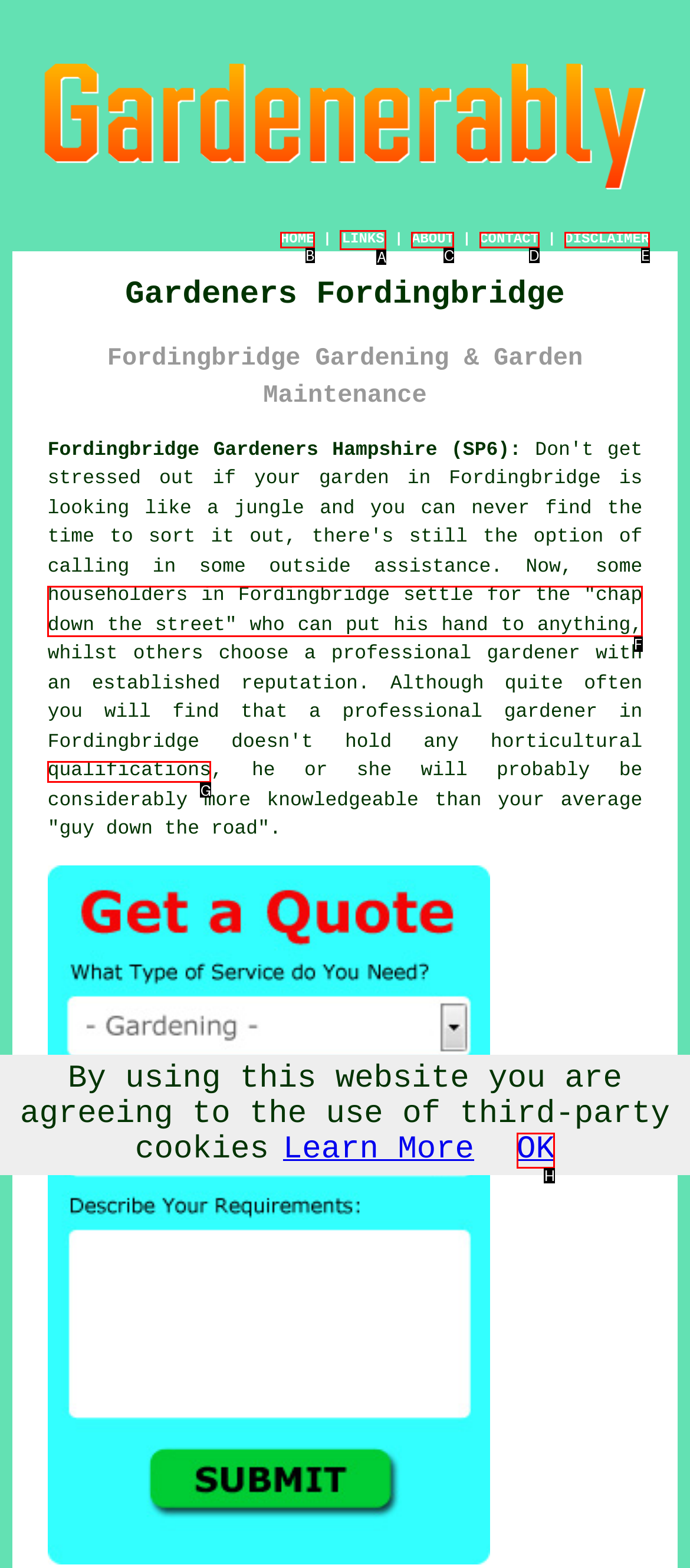Select the option that matches this description: ABOUT
Answer by giving the letter of the chosen option.

C